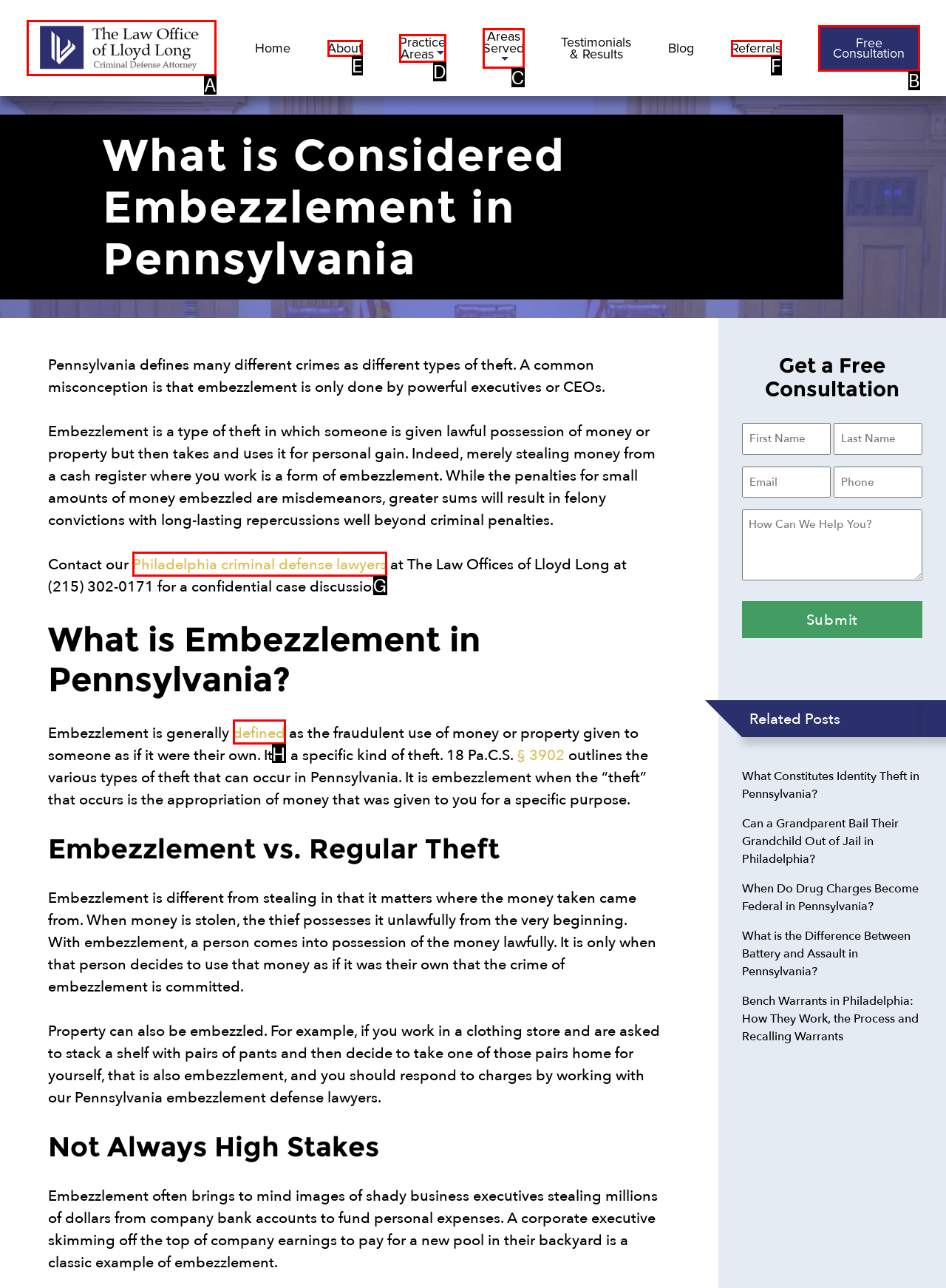Based on the description: Free Consultation, identify the matching HTML element. Reply with the letter of the correct option directly.

B